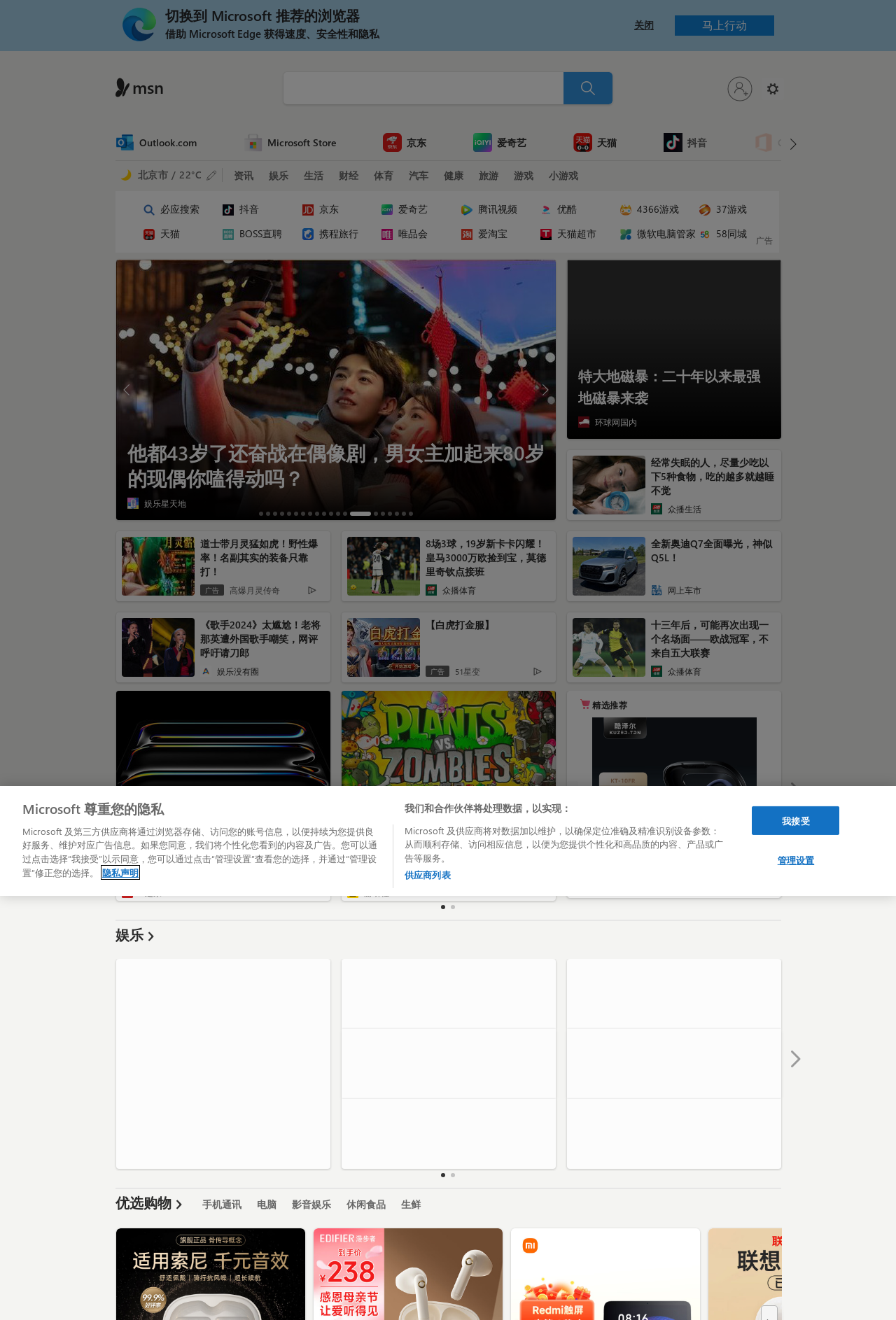Determine the bounding box for the UI element as described: "北京市/ 22°C". The coordinates should be represented as four float numbers between 0 and 1, formatted as [left, top, right, bottom].

[0.129, 0.125, 0.229, 0.137]